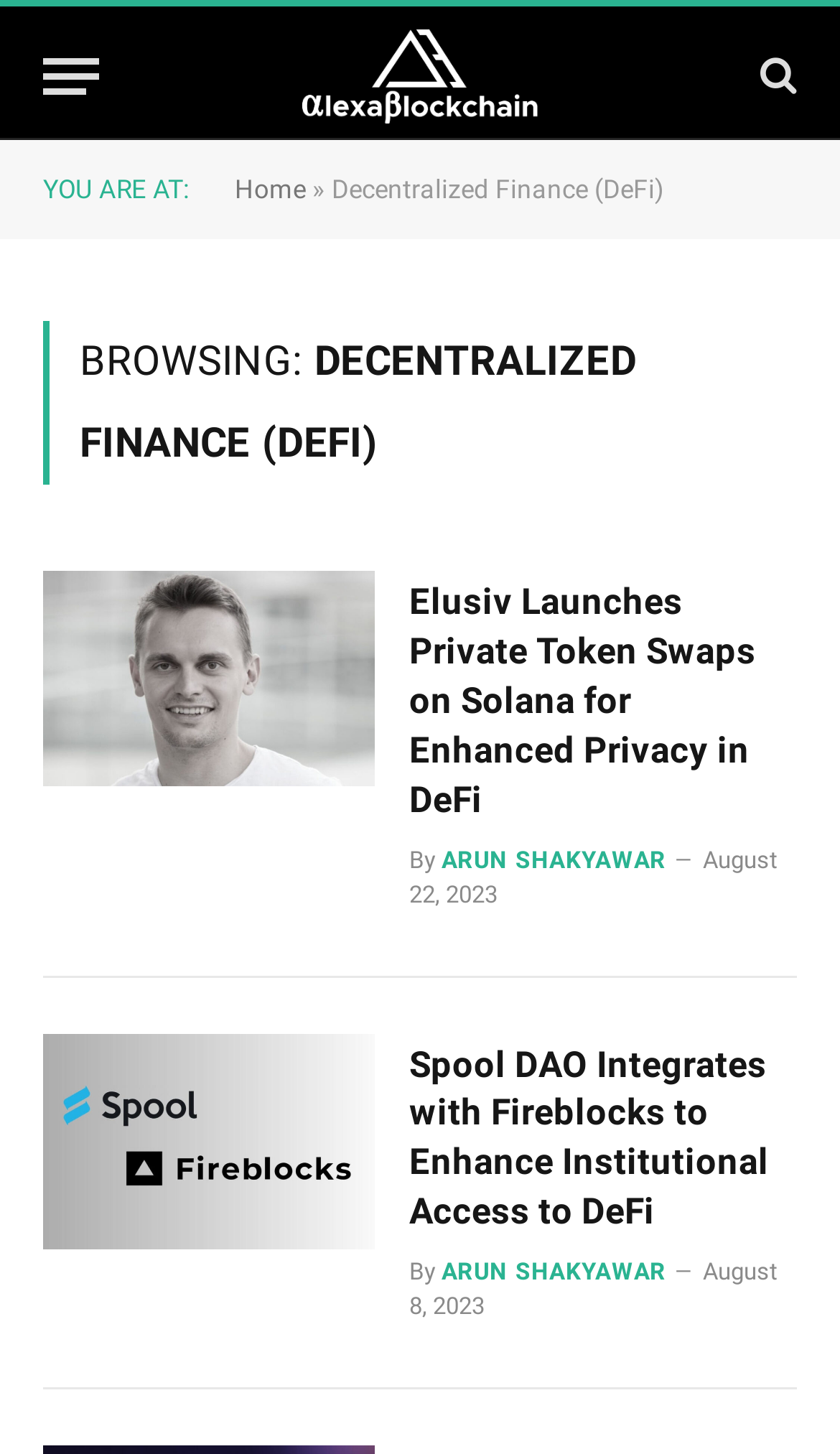Please answer the following question using a single word or phrase: 
How many articles are on this webpage?

2